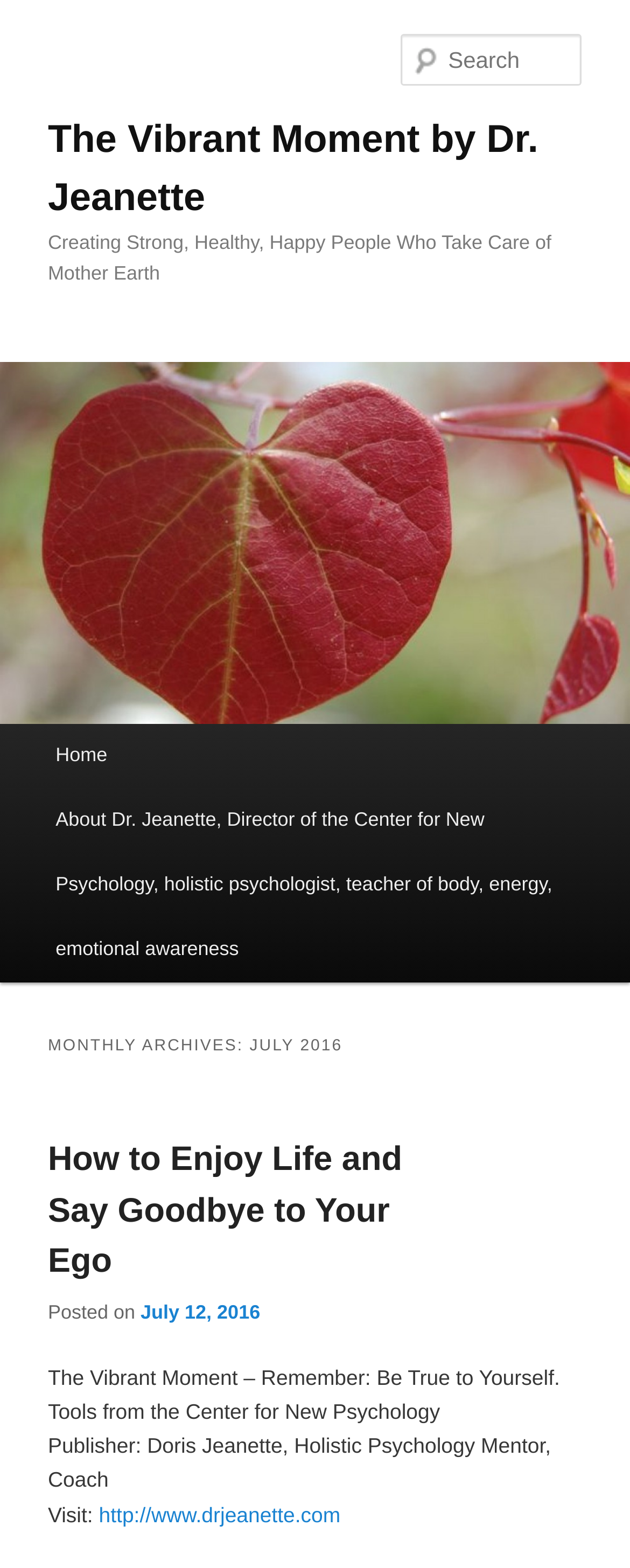Based on the visual content of the image, answer the question thoroughly: What is the main topic of the webpage?

The main topic of the webpage can be inferred from the subheading 'Creating Strong, Healthy, Happy People Who Take Care of Mother Earth' and the content of the webpage which seems to be related to holistic psychology and self-improvement.